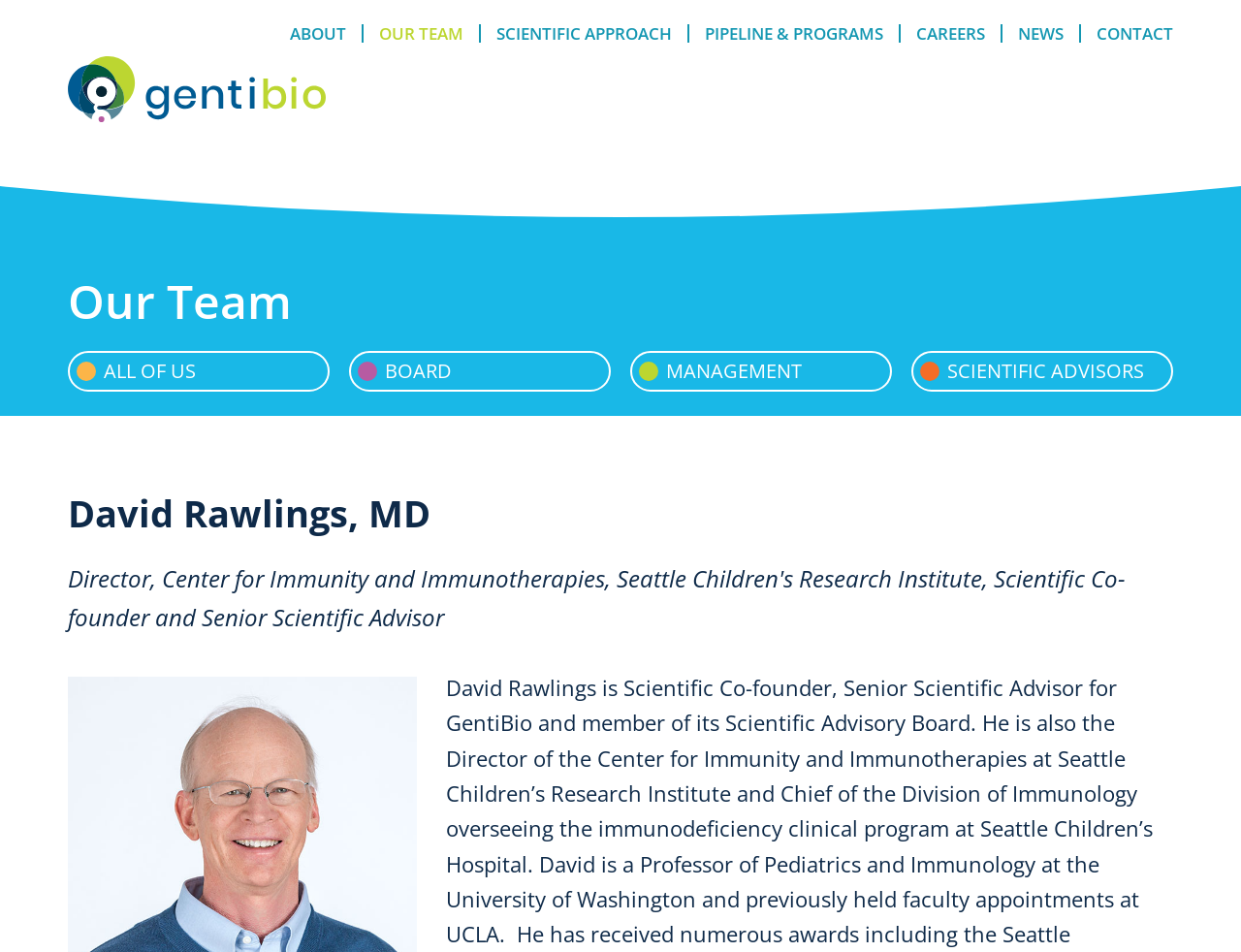Illustrate the webpage with a detailed description.

The webpage is about David Rawlings, MD, who is a Scientific Co-founder, Senior Scientific Advisor for GentiBio, and a member of its Scientific Advisory Board. He is also the Director of the Center for Immunity and Immunotherapies.

At the top of the page, there are seven navigation links: "ABOUT", "OUR TEAM", "SCIENTIFIC APPROACH", "PIPELINE & PROGRAMS", "CAREERS", "NEWS", and "CONTACT", which are evenly spaced and aligned horizontally.

Below the navigation links, there is a logo of GentiBio, which is an image with the text "GentiBio" on it. 

Under the logo, there is a table with a heading "Our Team" and four buttons: "ALL OF US", "BOARD", "MANAGEMENT", and "SCIENTIFIC ADVISORS", which are aligned horizontally and spaced evenly.

The main content of the page is a heading that reads "David Rawlings, MD", which is centered and takes up most of the page's width.